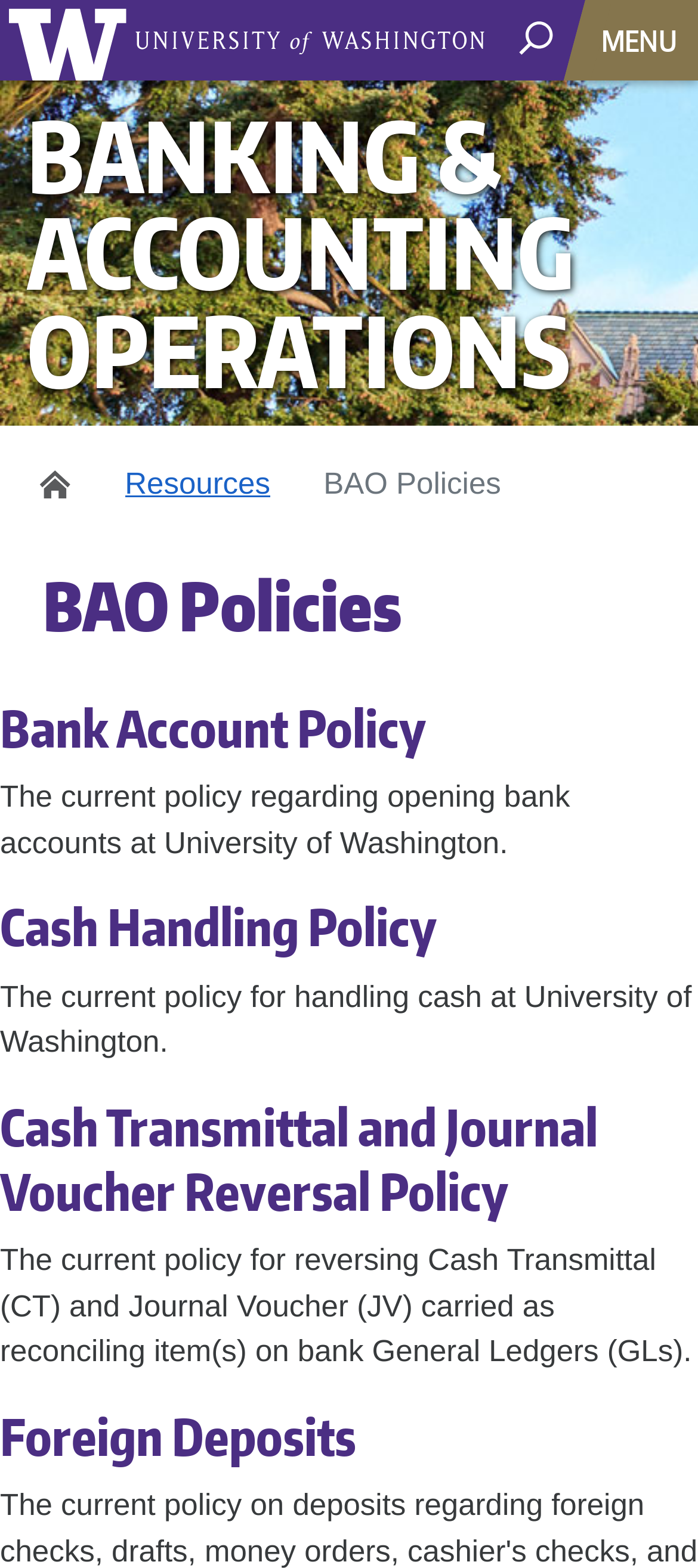What is the name of the university?
Please look at the screenshot and answer using one word or phrase.

University of Washington